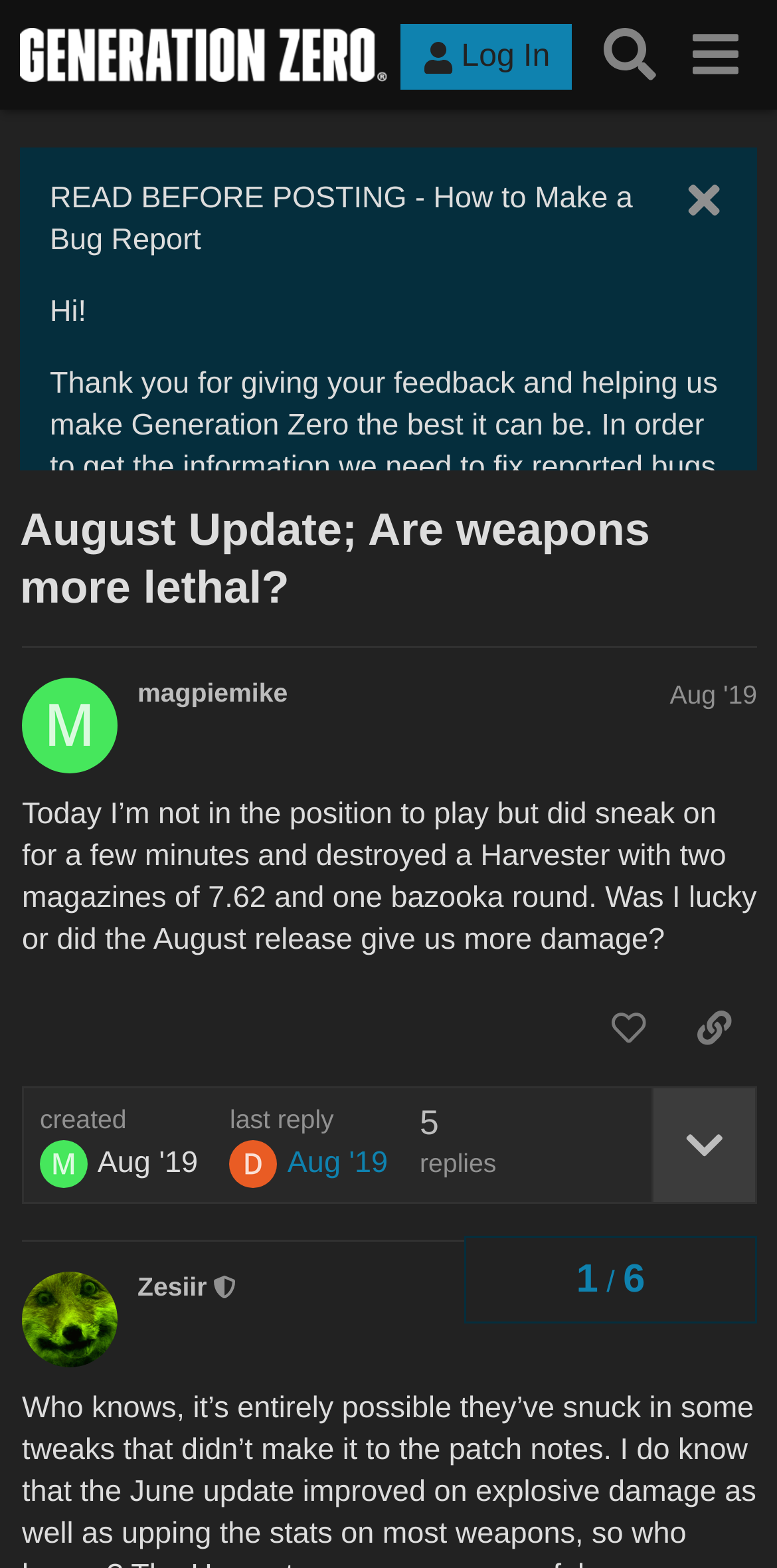Please use the details from the image to answer the following question comprehensively:
What is the topic of the discussion?

The topic of the discussion appears to be the August update and its impact on weapon lethality, as indicated by the heading 'August Update; Are weapons more lethal?' and the subsequent discussion about destroying a Harvester with two magazines of 7.62 and one bazooka round.